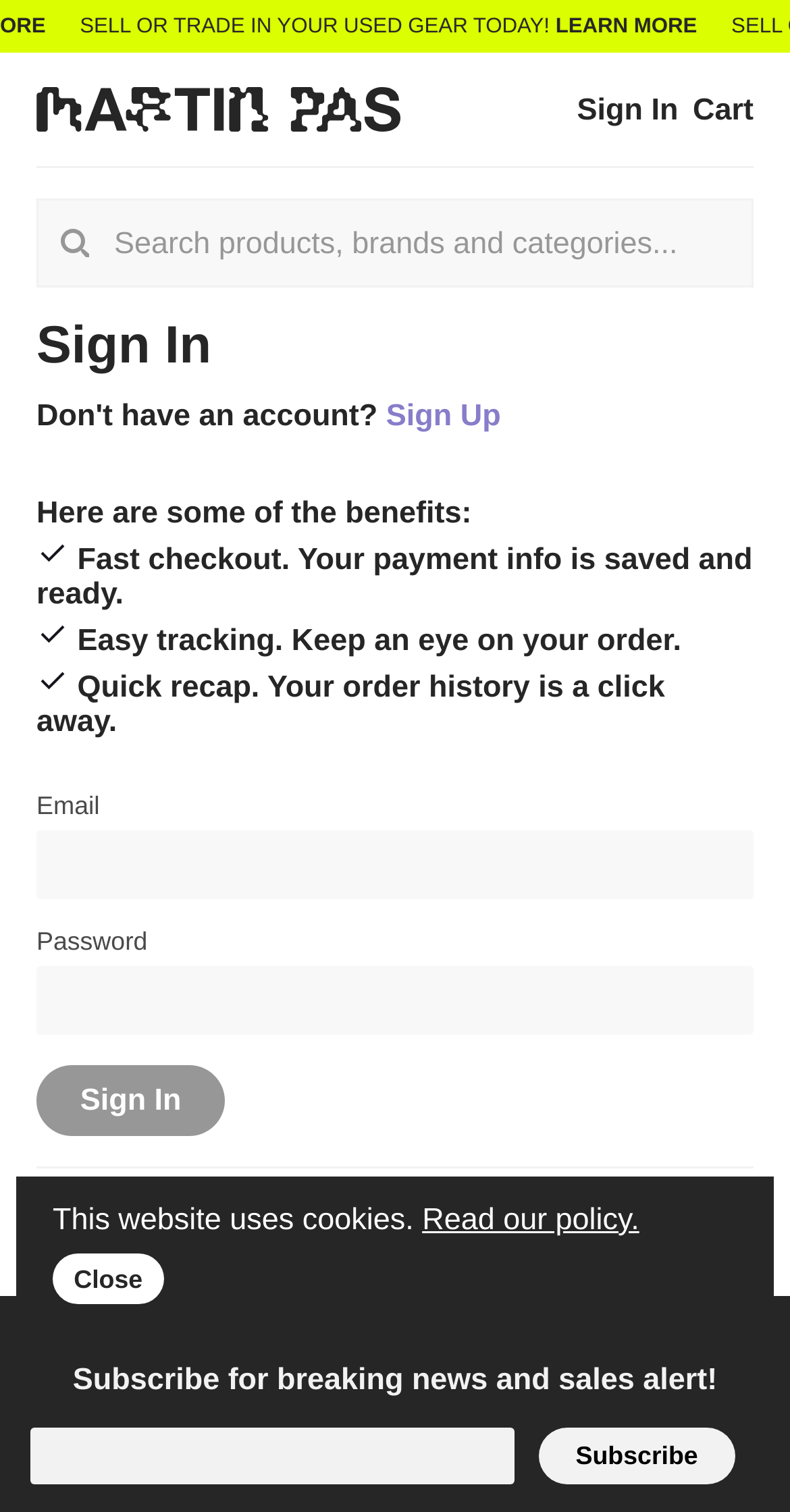Bounding box coordinates are specified in the format (top-left x, top-left y, bottom-right x, bottom-right y). All values are floating point numbers bounded between 0 and 1. Please provide the bounding box coordinate of the region this sentence describes: alt="Martin Pas"

[0.046, 0.066, 0.508, 0.092]